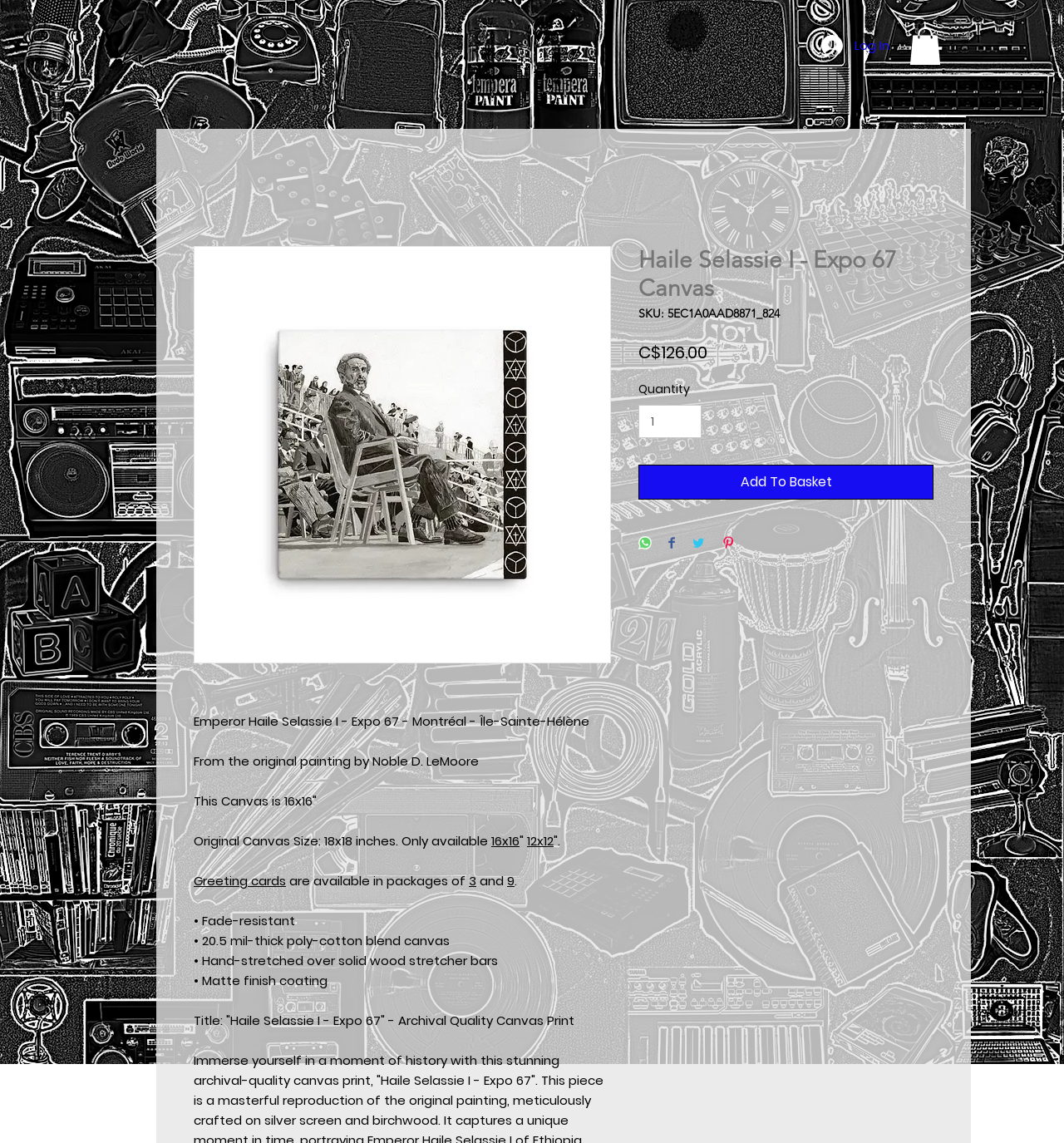Could you locate the bounding box coordinates for the section that should be clicked to accomplish this task: "Log in".

[0.761, 0.026, 0.847, 0.053]